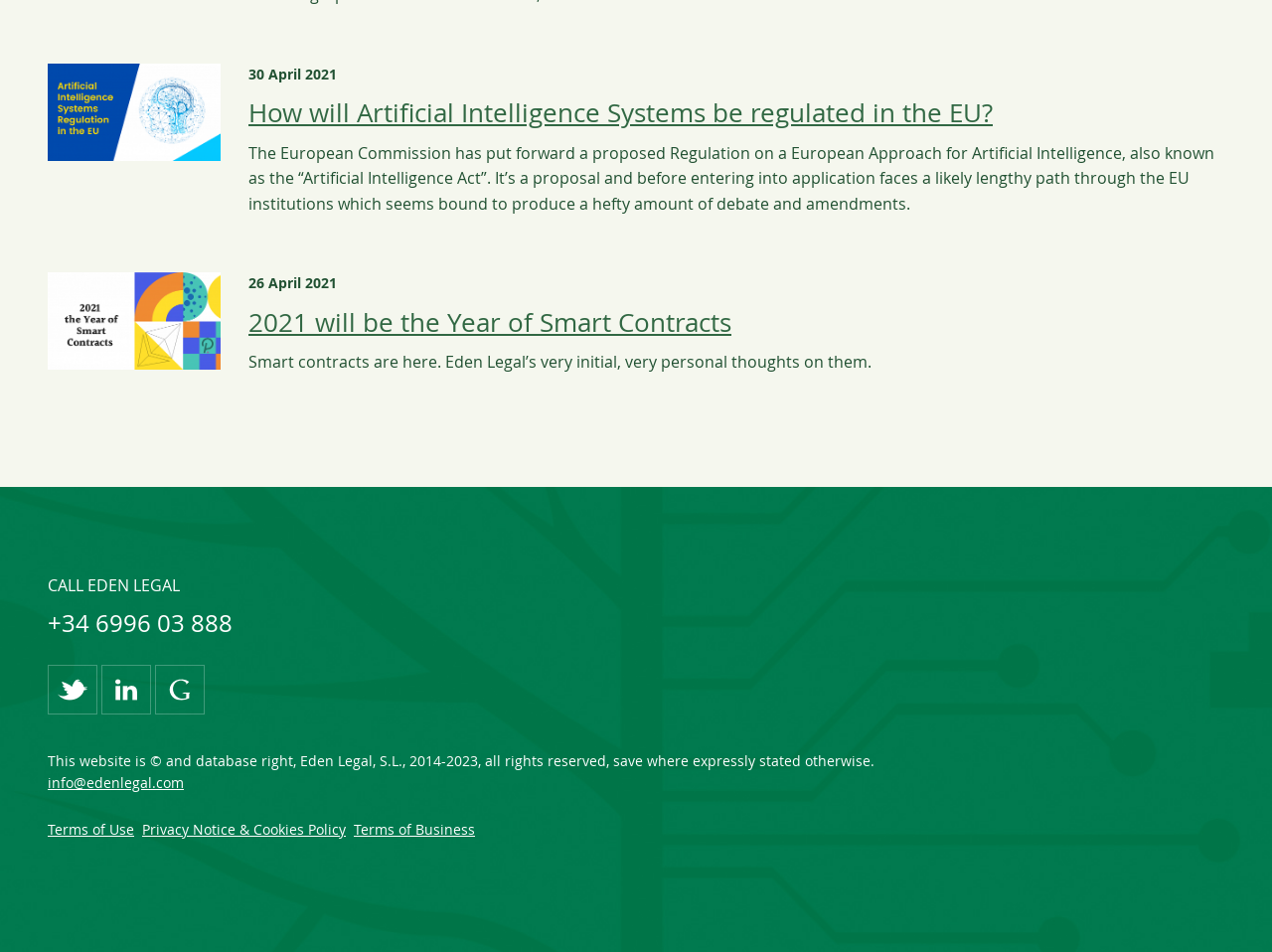Refer to the image and provide an in-depth answer to the question: 
How many social media links are present at the bottom of the page?

There are three social media links at the bottom of the page, namely Twitter, LinkedIn, and GooglePlus, which are represented by their respective icons.